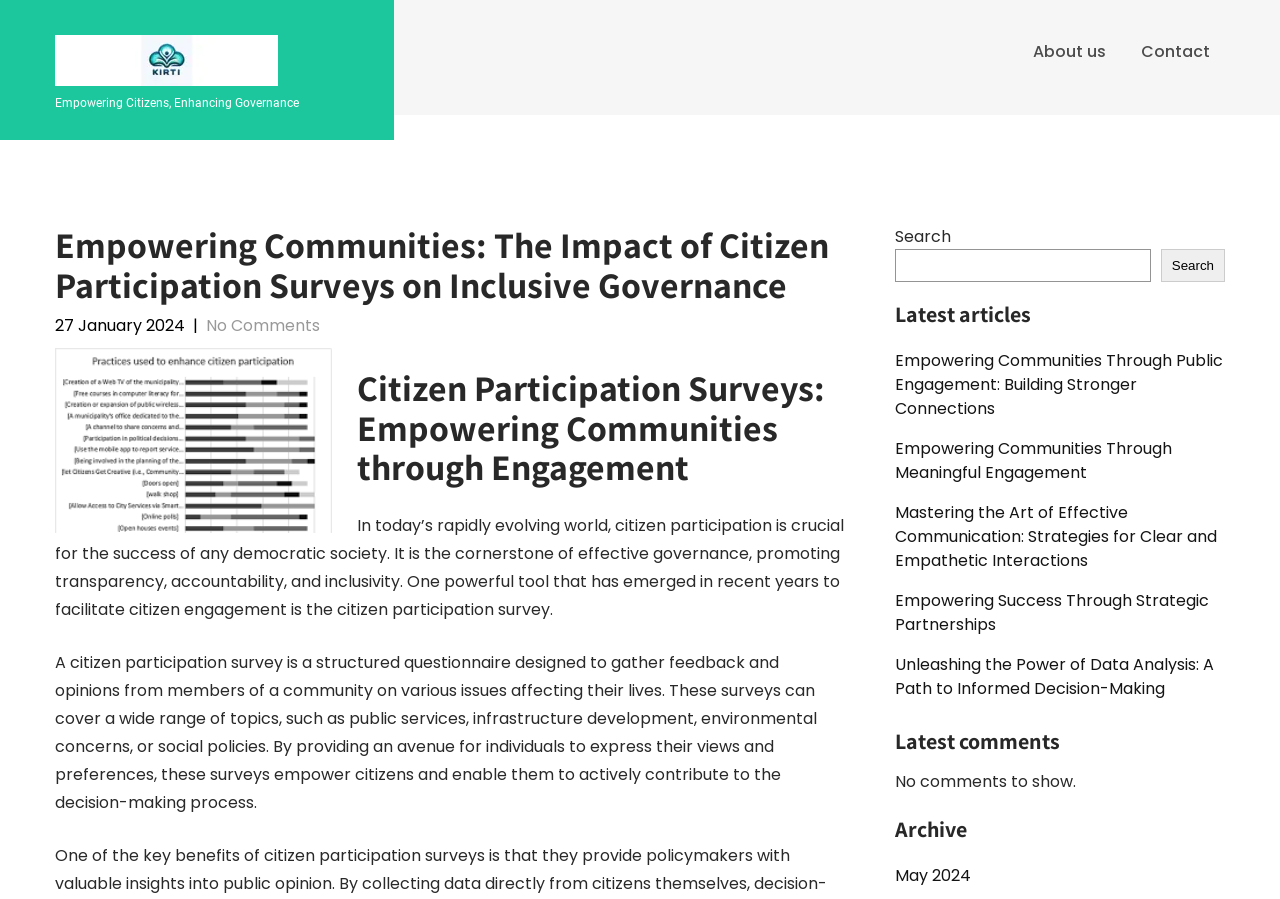Determine the bounding box coordinates of the element's region needed to click to follow the instruction: "View latest articles". Provide these coordinates as four float numbers between 0 and 1, formatted as [left, top, right, bottom].

[0.699, 0.314, 0.957, 0.363]